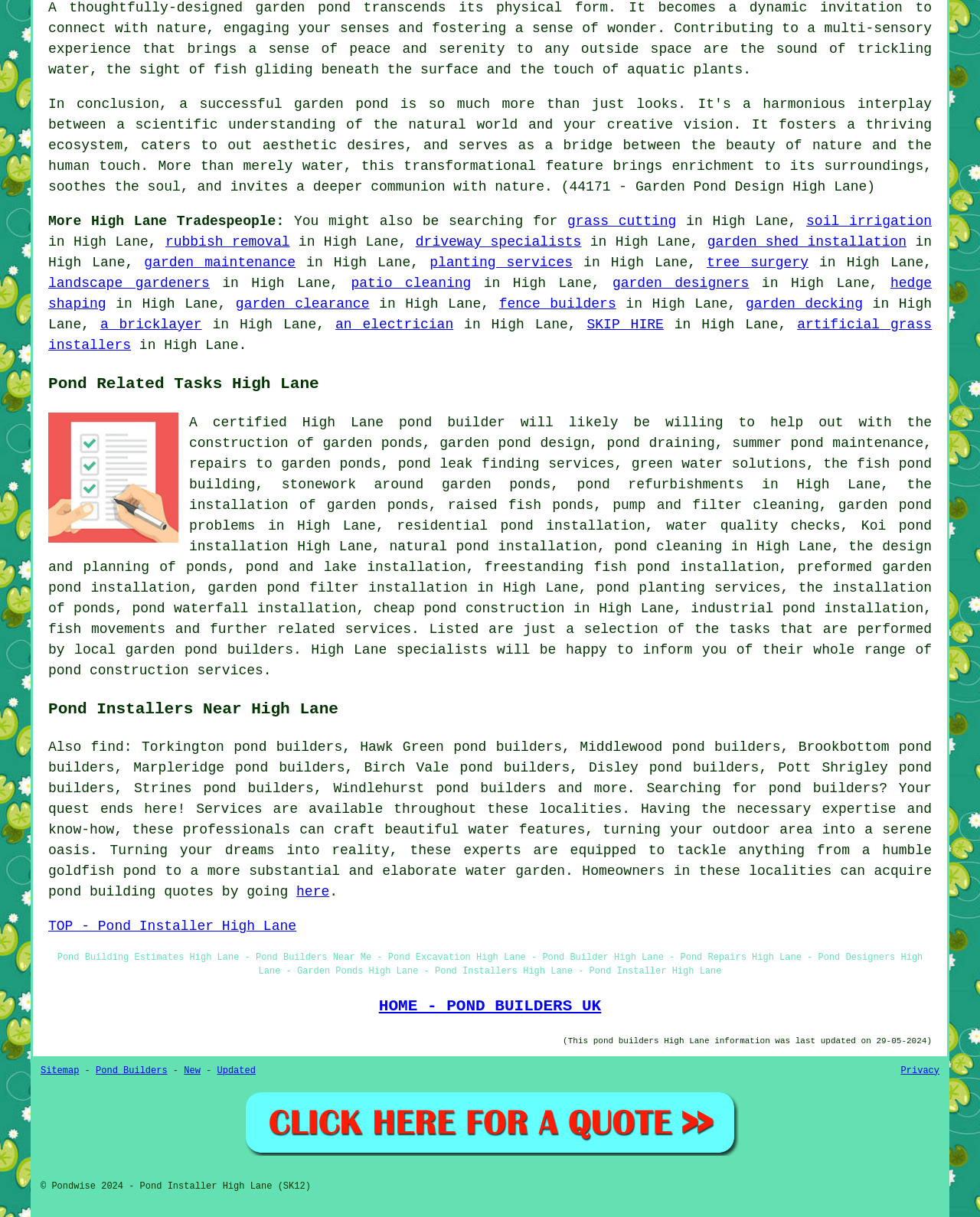Identify the bounding box for the UI element that is described as follows: "Pond Builders".

[0.098, 0.875, 0.171, 0.884]